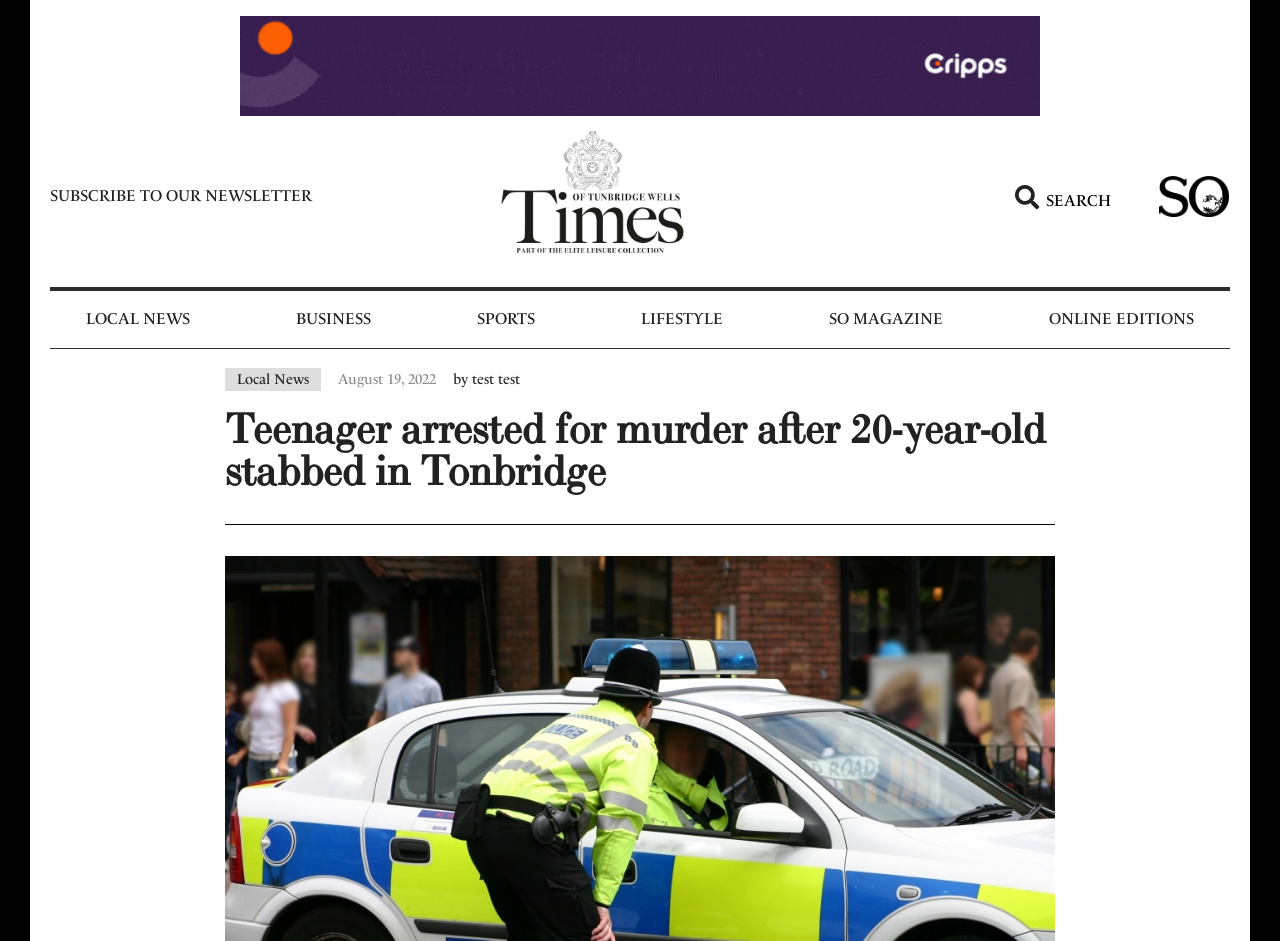Offer a thorough description of the webpage.

The webpage appears to be a news article page. At the top, there is a logo with the text "Solving problems. Championing ambitions." accompanied by an image. Below the logo, there is a section with a heading "SUBSCRIBE TO OUR NEWSLETTER" and a link to subscribe.

To the right of the newsletter section, there are several links, including a search bar and links to other sections of the website, such as "LOCAL NEWS", "BUSINESS", "SPORTS", "LIFESTYLE", "SO MAGAZINE", and "ONLINE EDITIONS". These links are arranged horizontally across the top of the page.

Below the links, there is a section with a heading "Teenager arrested for murder after 20-year-old stabbed in Tonbridge", which is the title of the news article. This section is positioned in the middle of the page, spanning about two-thirds of the width.

Above the article title, there are some additional details, including the category "Local News", the date "August 19, 2022", and the author "test test". These details are arranged in a horizontal line, with the category on the left, the date in the middle, and the author on the right.

Overall, the webpage has a simple and organized layout, with clear headings and concise text.